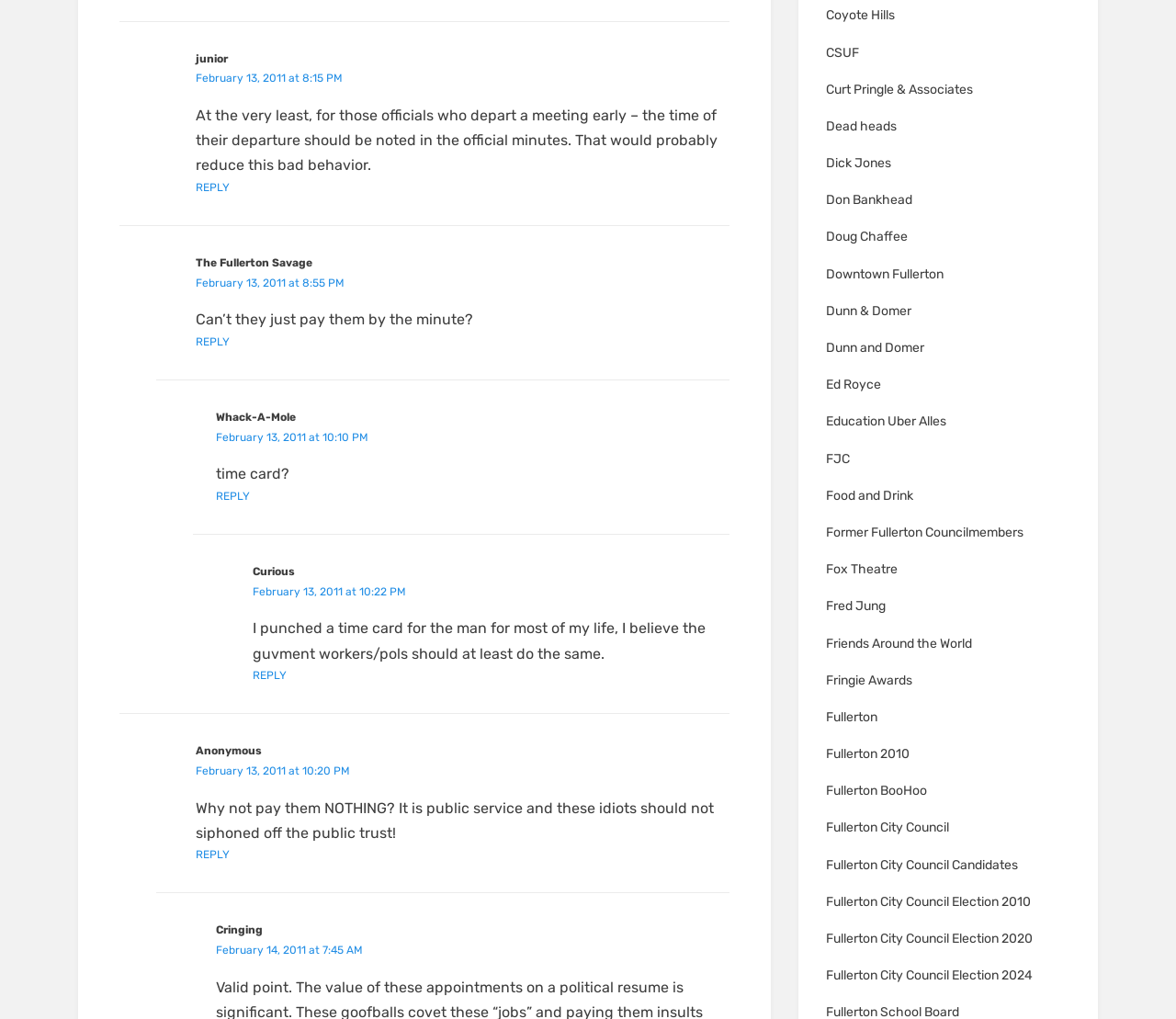Please determine the bounding box coordinates of the element's region to click in order to carry out the following instruction: "Reply to junior". The coordinates should be four float numbers between 0 and 1, i.e., [left, top, right, bottom].

[0.166, 0.174, 0.195, 0.187]